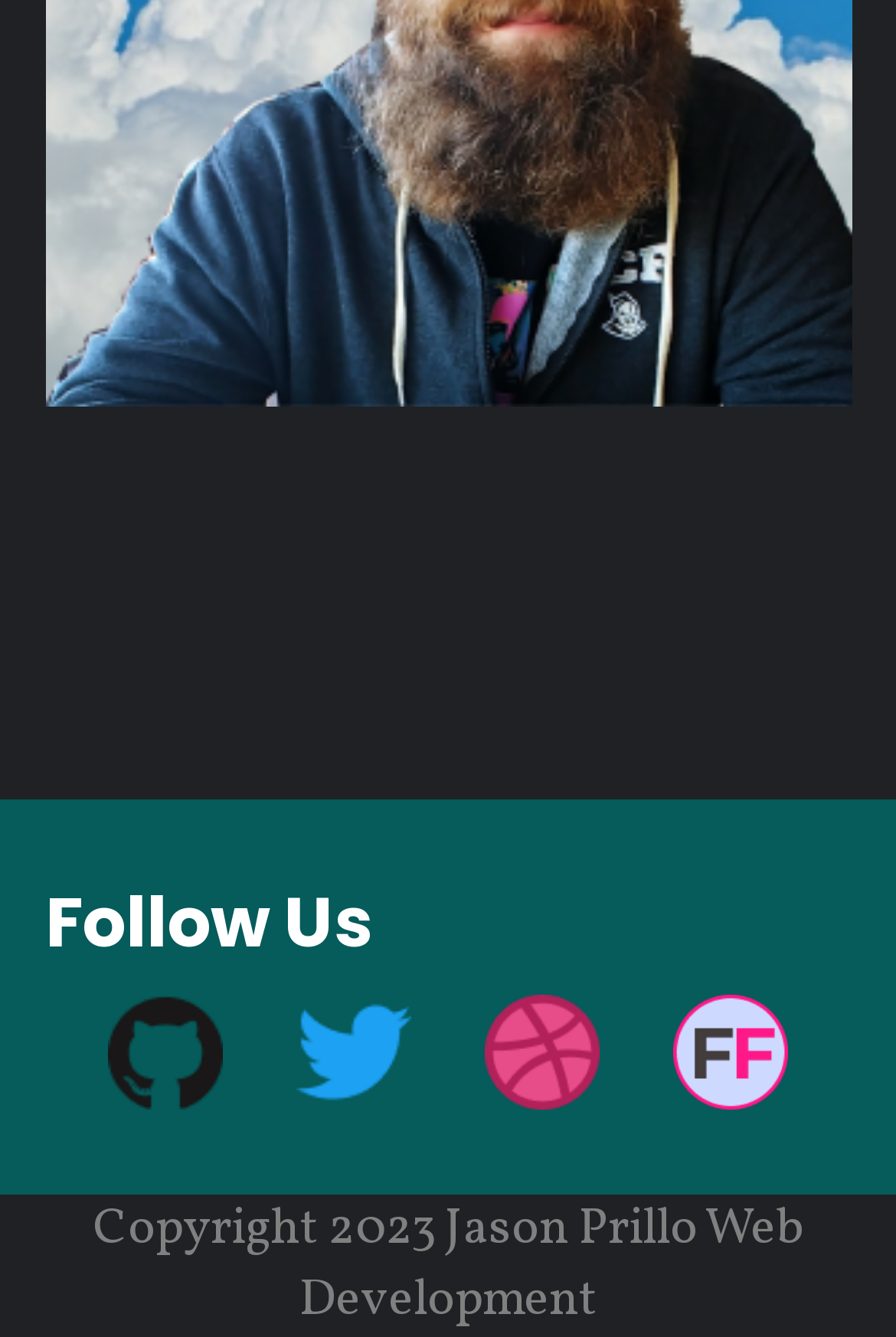Who is the developer of the website?
Provide an in-depth and detailed explanation in response to the question.

I found the developer's name at the bottom of the page, which states 'Copyright 2023 Jason Prillo Web Development', indicating that Jason Prillo is the developer of the website.